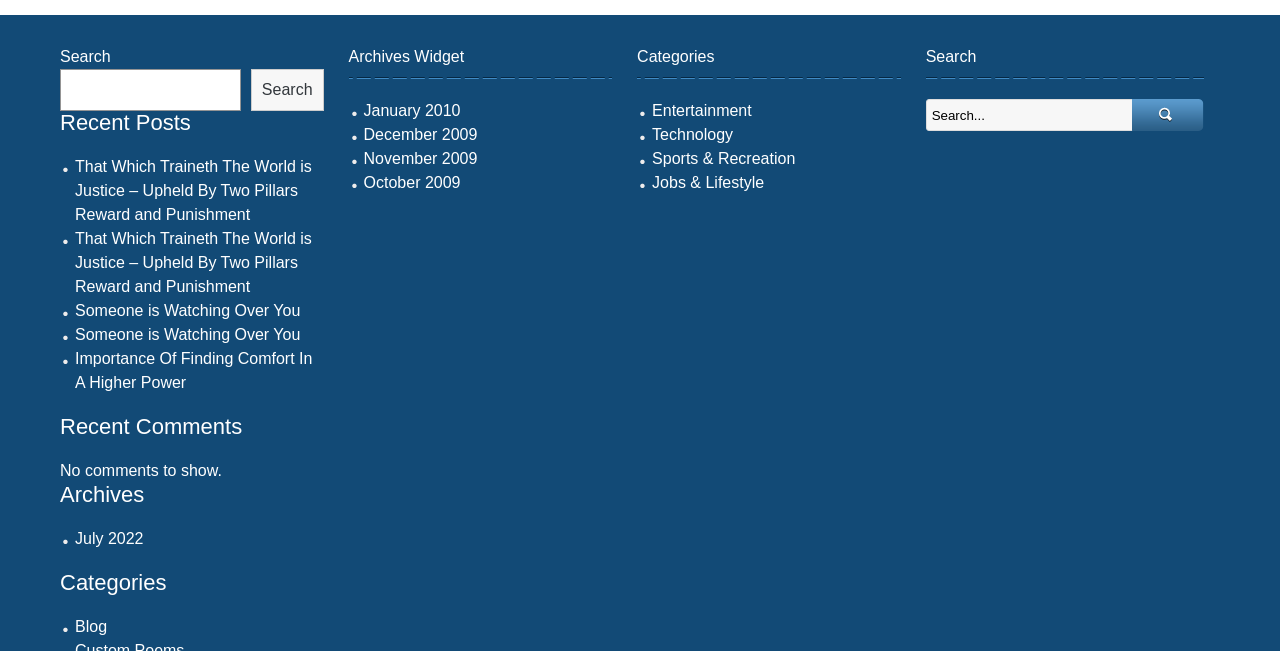Please give a concise answer to this question using a single word or phrase: 
What is the category of the link 'Entertainment'?

Category